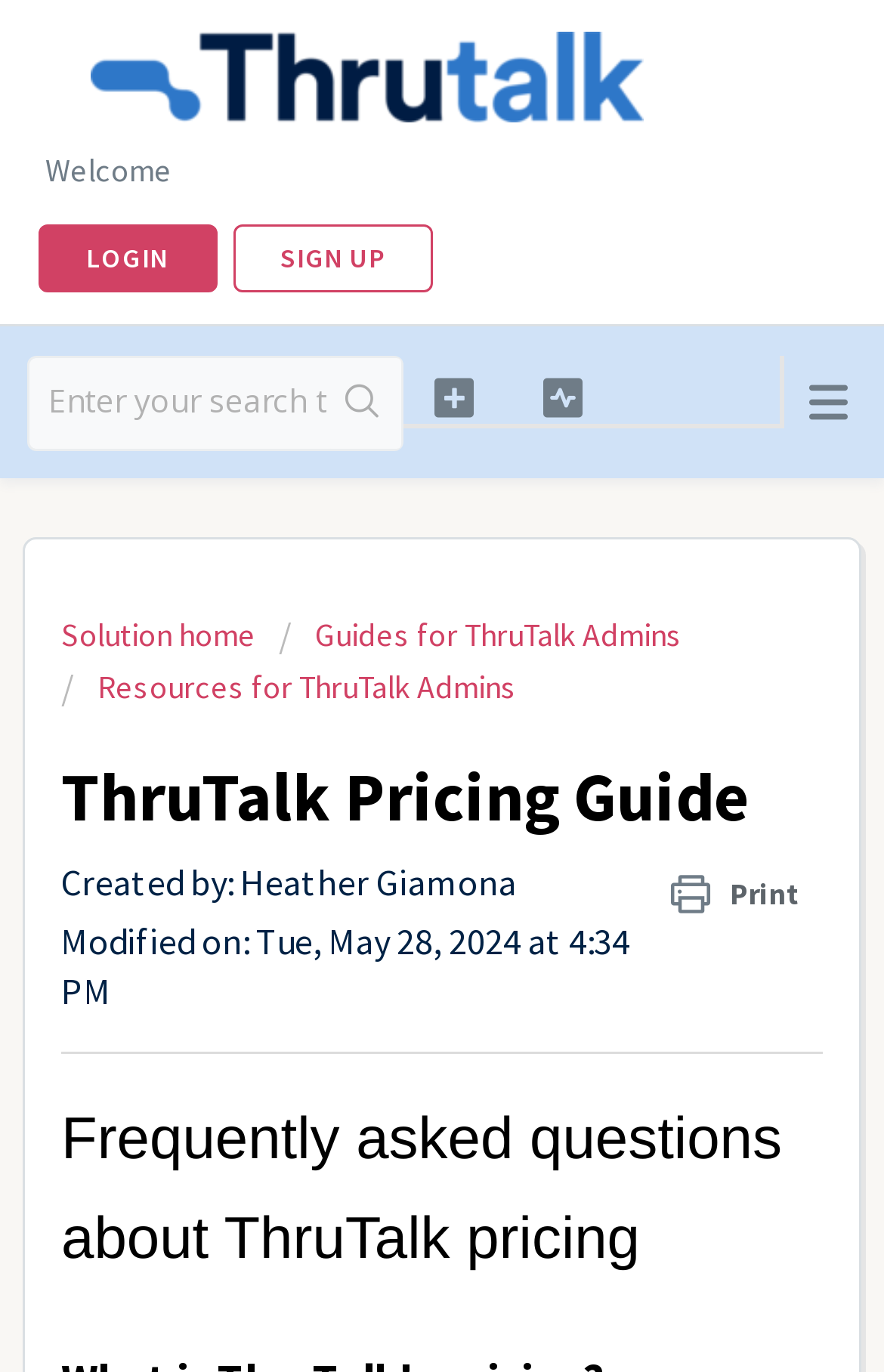Specify the bounding box coordinates of the area that needs to be clicked to achieve the following instruction: "Search for something".

[0.369, 0.261, 0.453, 0.327]